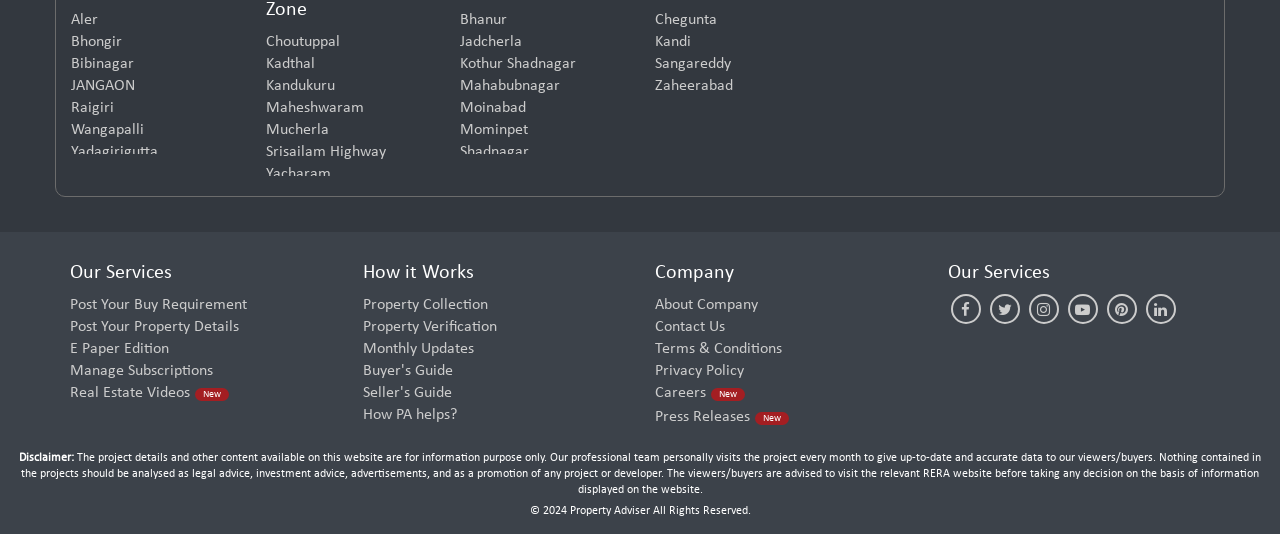Please specify the coordinates of the bounding box for the element that should be clicked to carry out this instruction: "Click on Madinaguda". The coordinates must be four float numbers between 0 and 1, formatted as [left, top, right, bottom].

[0.055, 0.02, 0.184, 0.061]